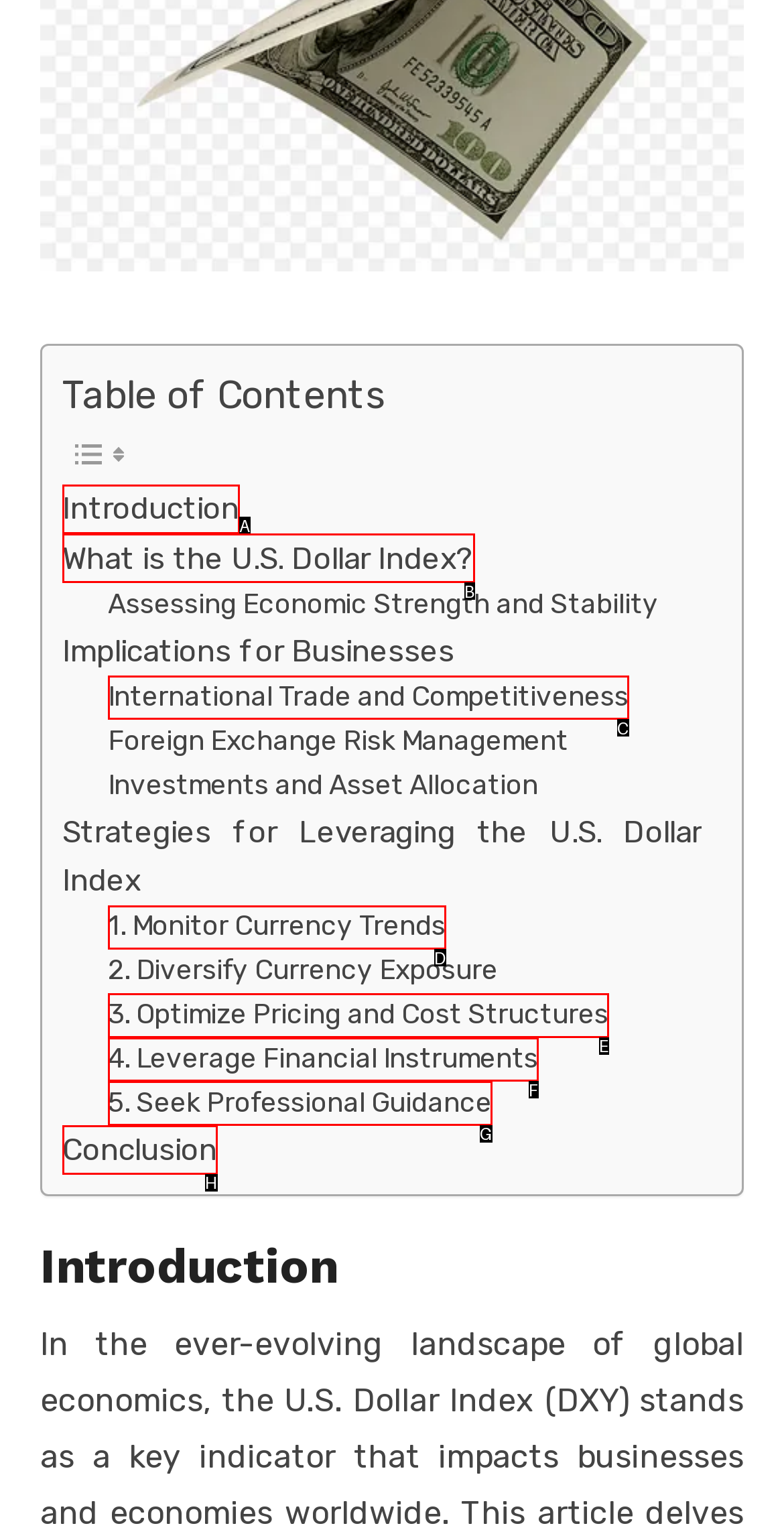Determine which option matches the description: Conclusion. Answer using the letter of the option.

H